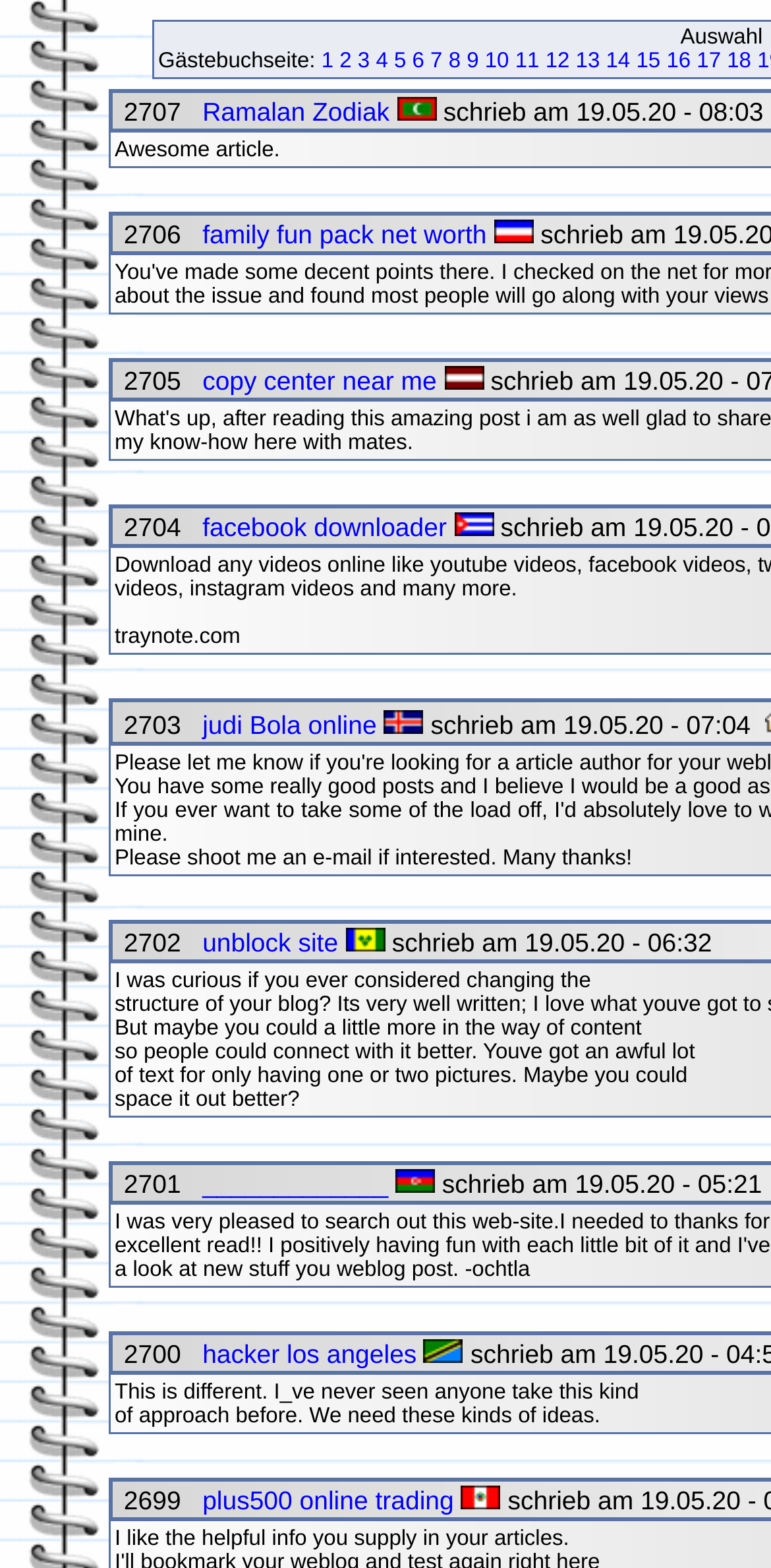Answer the question briefly using a single word or phrase: 
How many images are on this webpage?

15